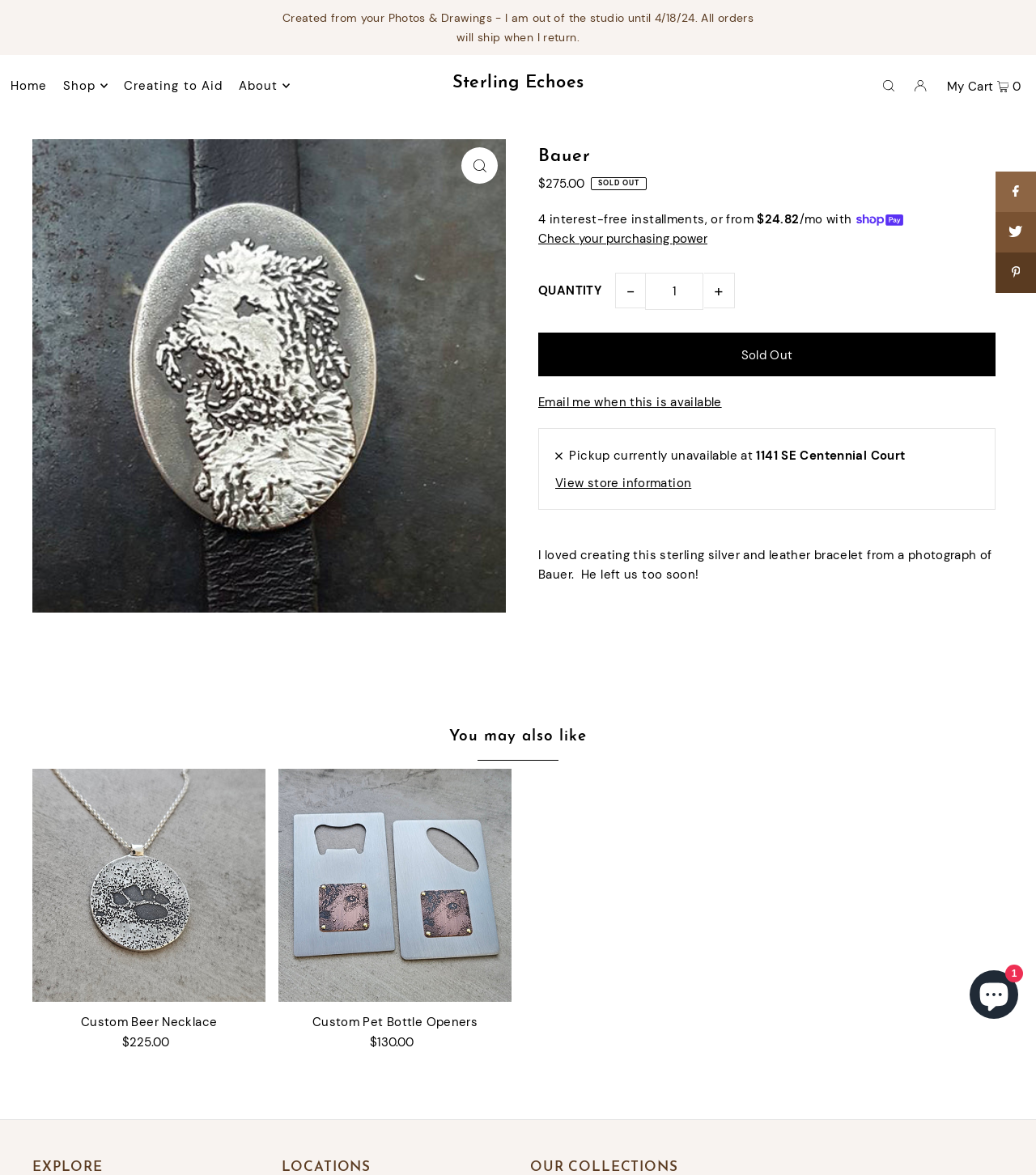Answer the question in a single word or phrase:
Is the 'Sold Out' button enabled?

No